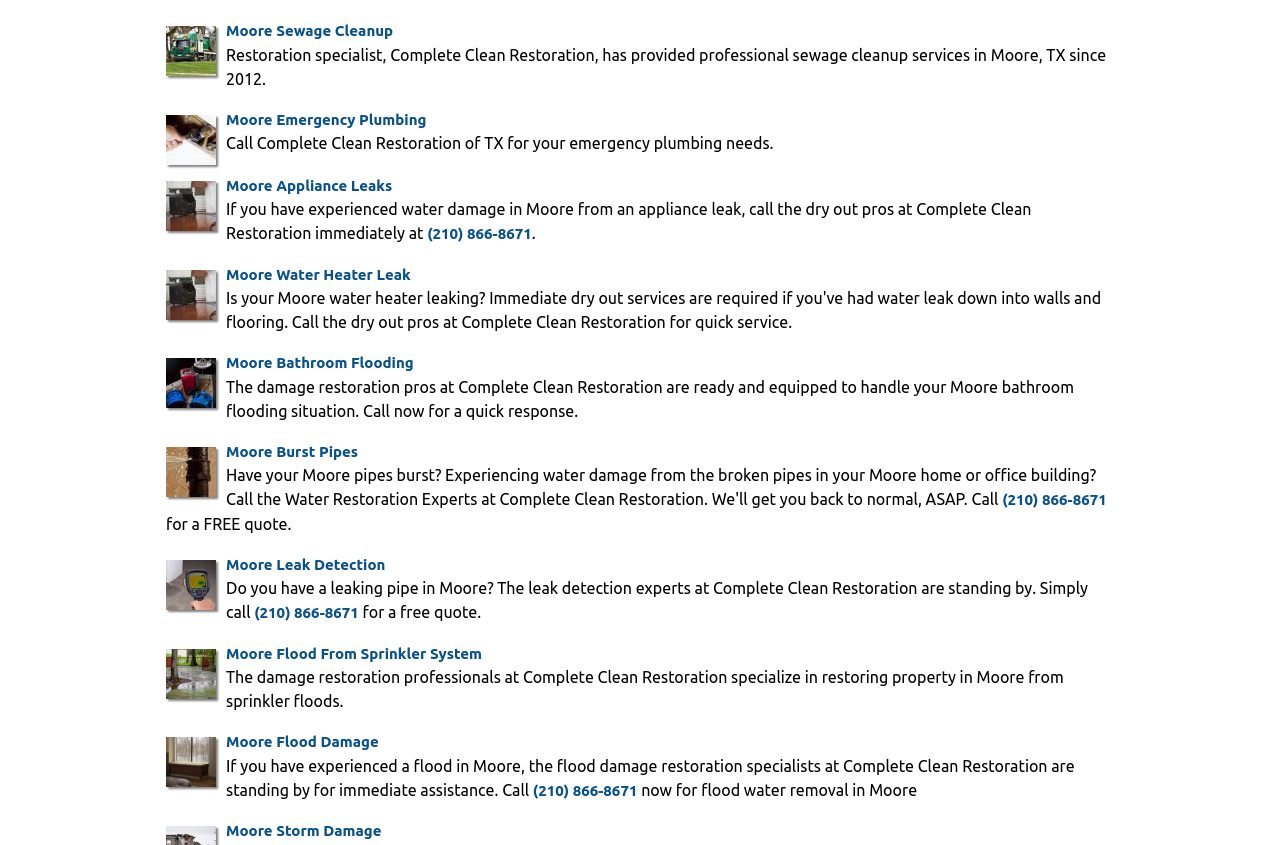Provide the bounding box coordinates for the UI element described in this sentence: "Moore Flood From Sprinkler System". The coordinates should be four float values between 0 and 1, i.e., [left, top, right, bottom].

[0.177, 0.763, 0.377, 0.783]